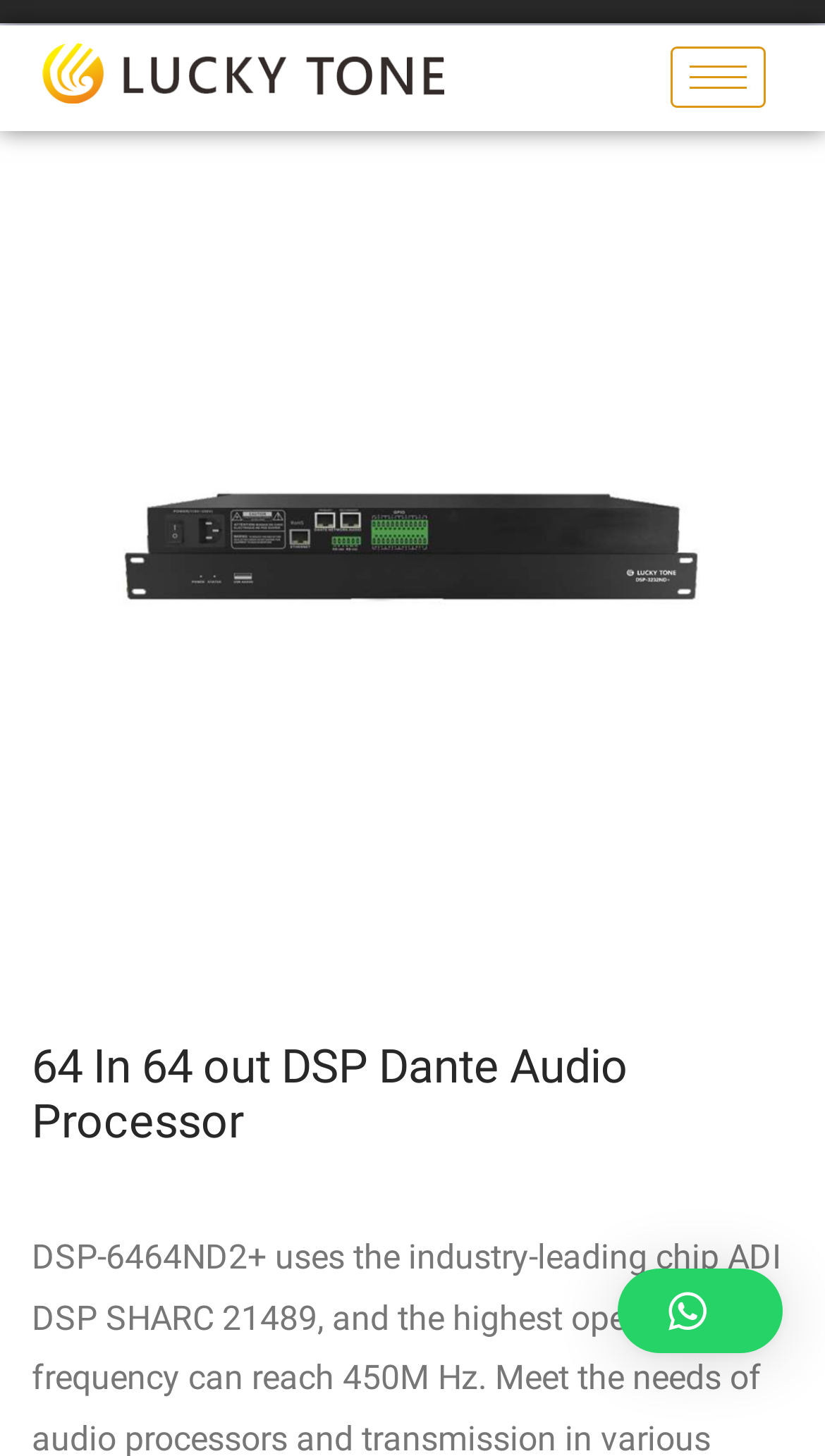What is the main content of the figure element?
Please ensure your answer to the question is detailed and covers all necessary aspects.

I found a figure element that contains an image element, indicated by its bounding box coordinates [0.0, 0.09, 1.0, 0.656]. This suggests that the main content of the figure element is an image.